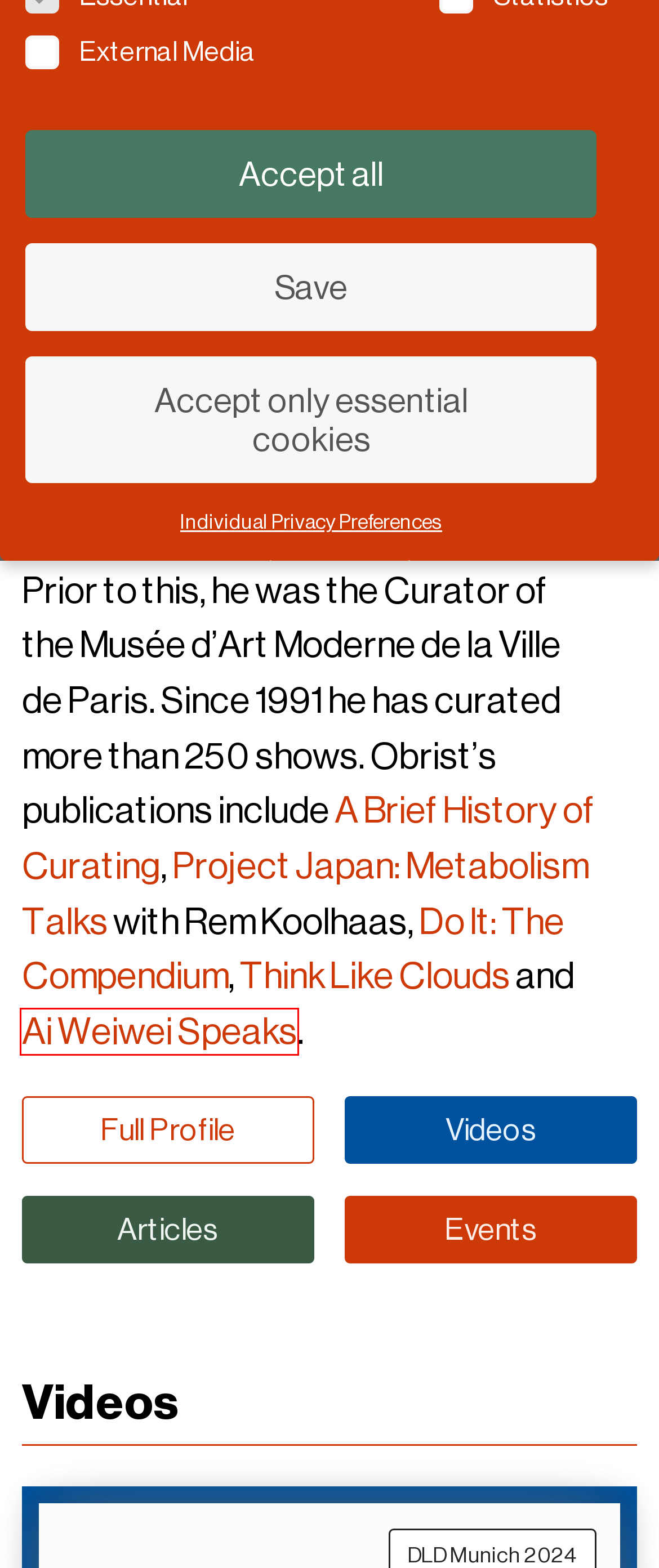You are given a screenshot of a webpage within which there is a red rectangle bounding box. Please choose the best webpage description that matches the new webpage after clicking the selected element in the bounding box. Here are the options:
A. Ai Weiwei Speaks
B. Free Yourself from Tech · DLD Video
C. An Artistic View of Circularity · DLD Video
D. Quick Take: Highlights of DLD20
E. DLD Munich 2024
F. A Brief History of Curating - ARTBOOK|D.A.P.
G. #DLD19 Recap: Everything Must Change
H. Hans Ulrich Obrist: Think Like Clouds - ARTBOOK|D.A.P.

A